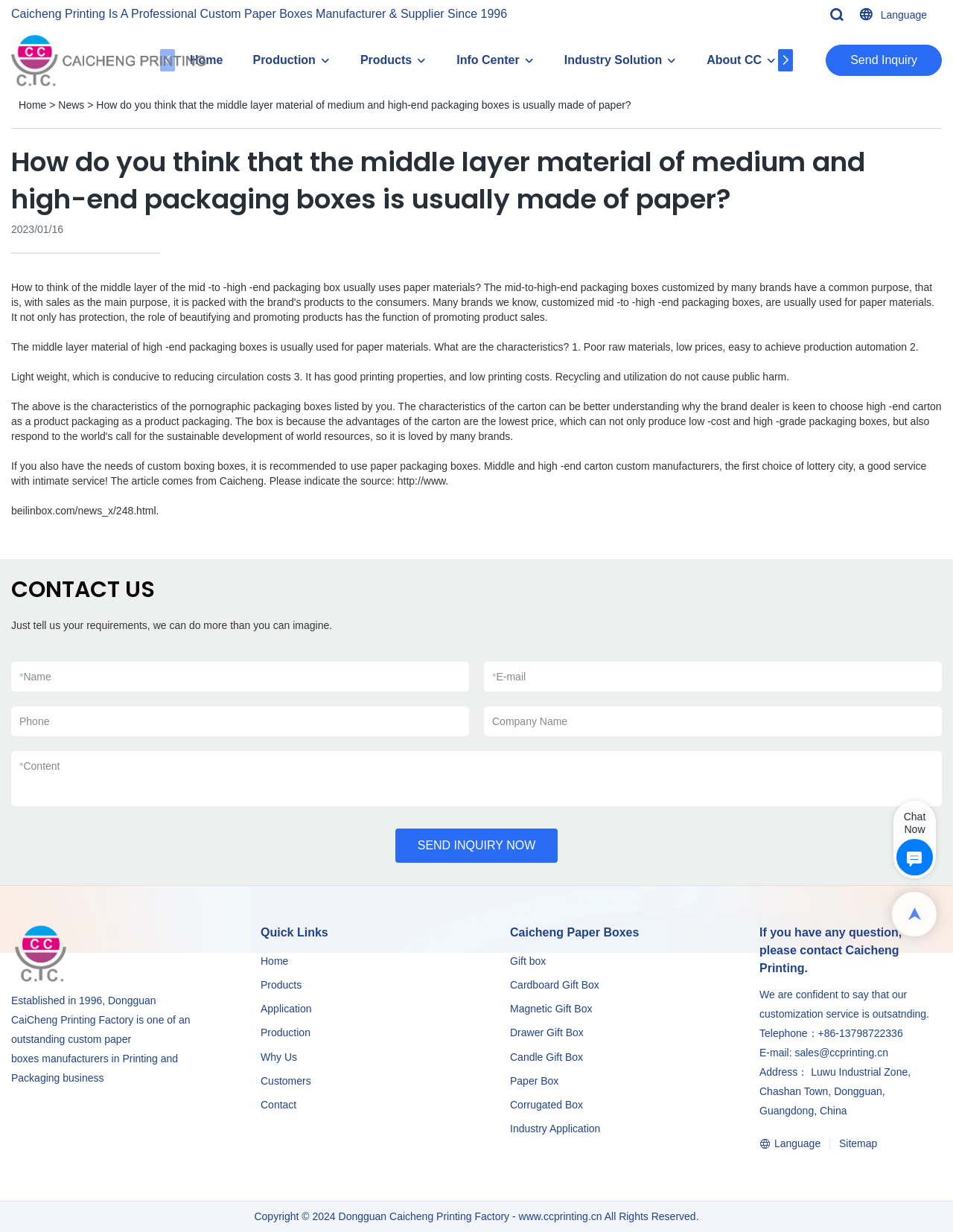Select the bounding box coordinates of the element I need to click to carry out the following instruction: "Click the 'Contact' link".

[0.846, 0.025, 0.893, 0.073]